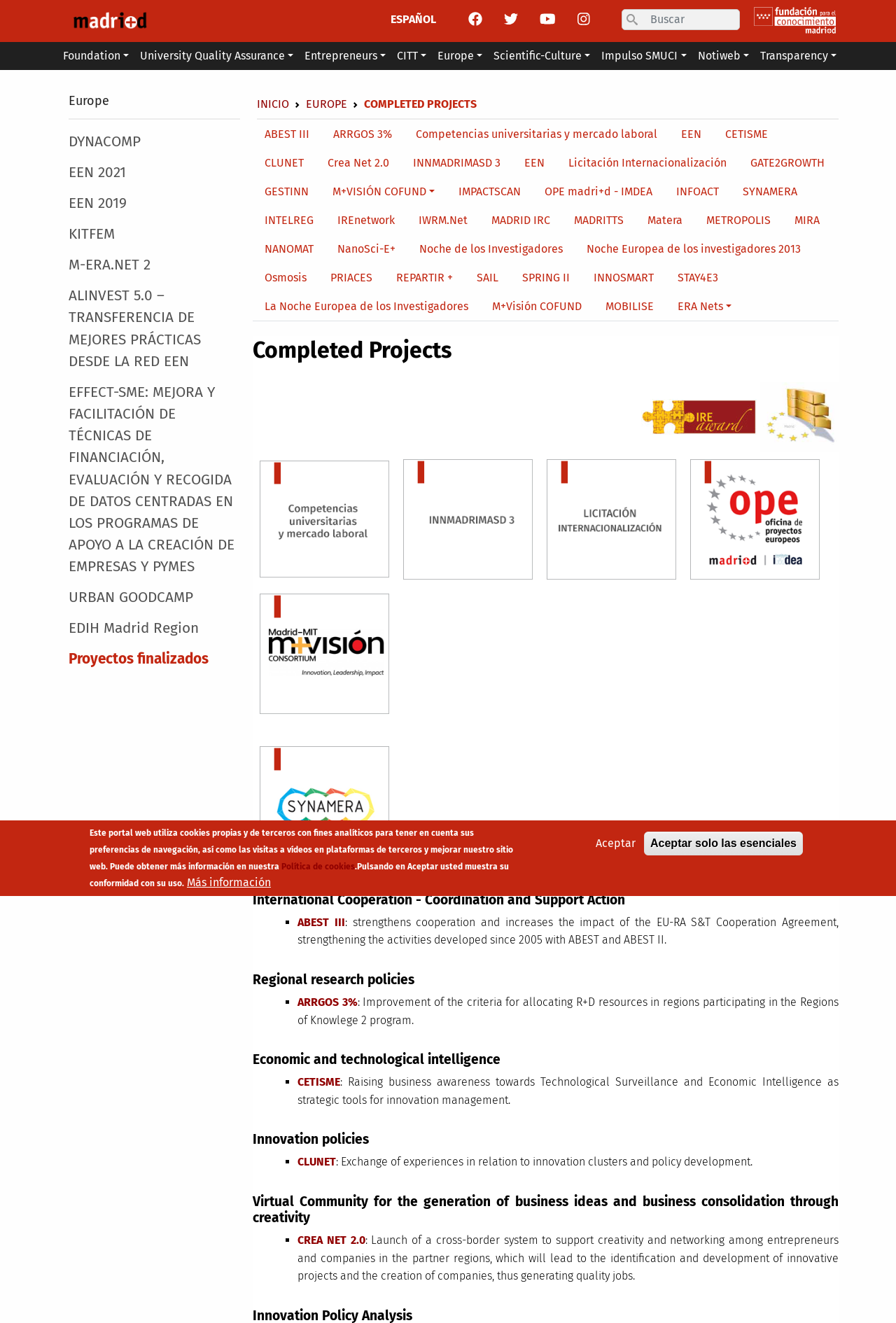Find the bounding box coordinates of the clickable element required to execute the following instruction: "Learn about the Stay experience". Provide the coordinates as four float numbers between 0 and 1, i.e., [left, top, right, bottom].

None